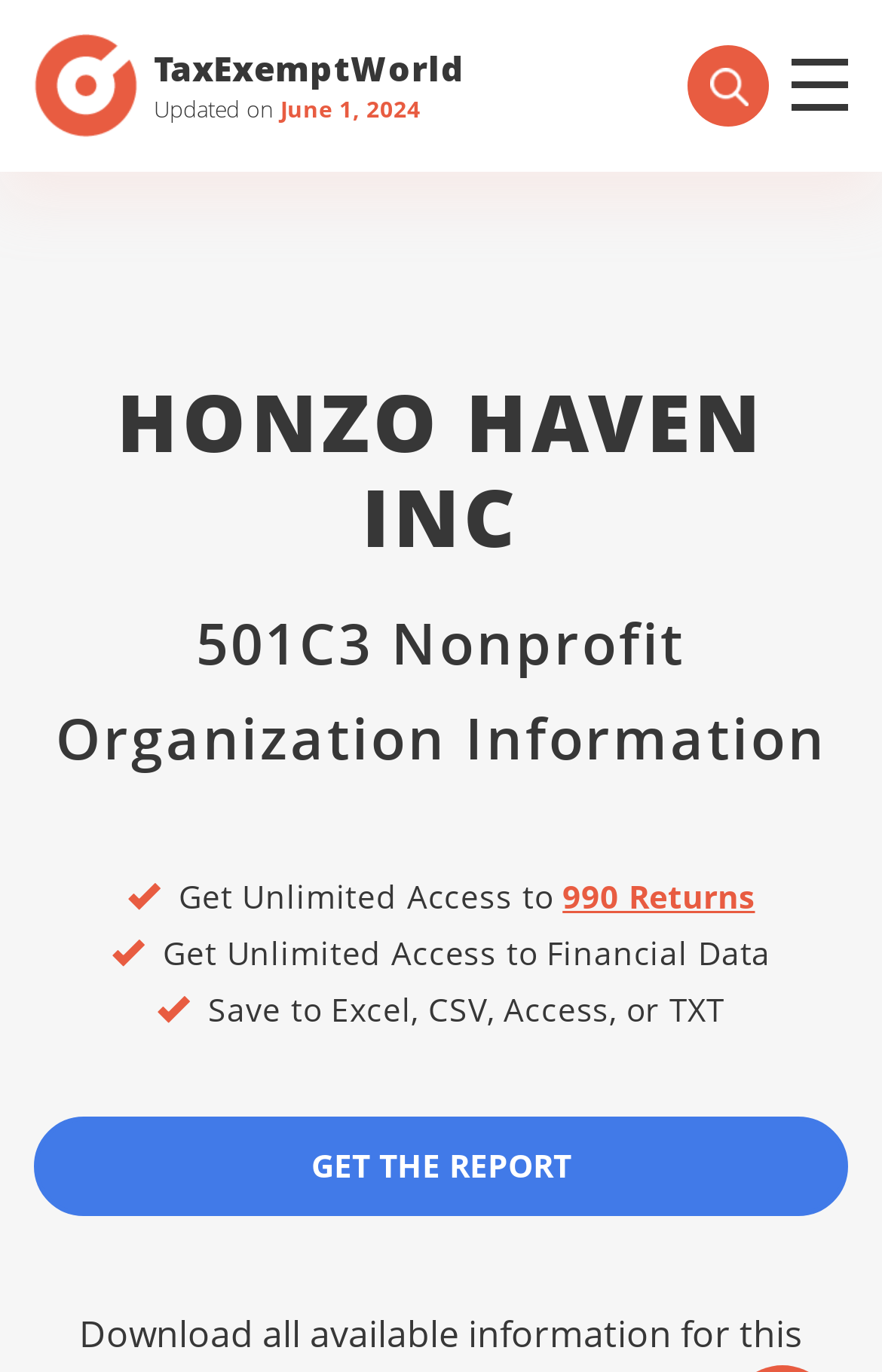Offer a detailed account of what is visible on the webpage.

The webpage is about Honzo Haven Inc, a nonprofit organization with 501c3 filing information. At the top left, there is a link to TaxExemptWorld.com, which is updated on June 1, 2024. Below this link, there is a heading that reads "HONZO HAVEN INC 501C3 Nonprofit Organization Information", taking up most of the width of the page.

On the right side of the page, there are three links, two of which are empty, and the third one is not labeled. Below these links, there is a section that provides information about accessing financial data. This section contains three lines of text: "Get Unlimited Access to", "Get Unlimited Access to Financial Data", and "Save to Excel, CSV, Access, or TXT". There is also a link to "990 Returns" in this section.

At the bottom of the page, there is a prominent link that reads "GET THE REPORT", spanning almost the entire width of the page.